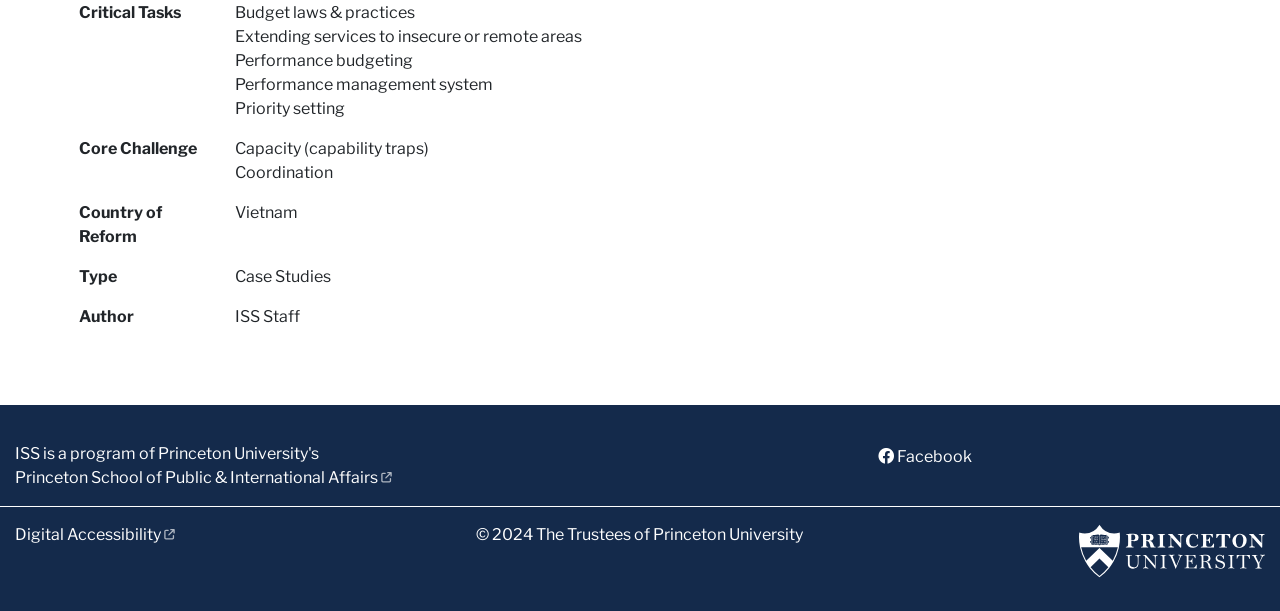For the element described, predict the bounding box coordinates as (top-left x, top-left y, bottom-right x, bottom-right y). All values should be between 0 and 1. Element description: title="Princeton University"

[0.843, 0.856, 0.988, 0.948]